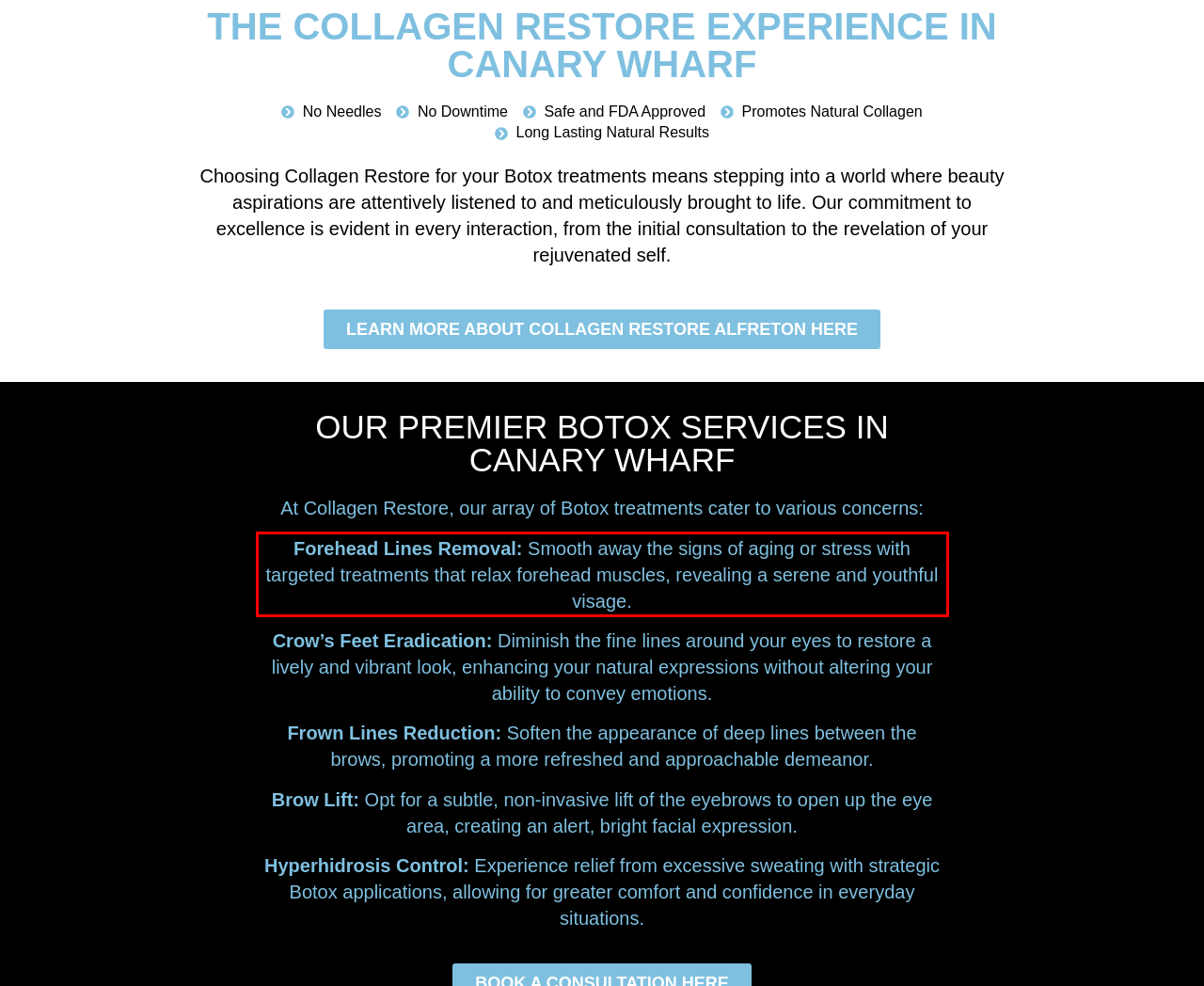Please recognize and transcribe the text located inside the red bounding box in the webpage image.

Forehead Lines Removal: Smooth away the signs of aging or stress with targeted treatments that relax forehead muscles, revealing a serene and youthful visage.